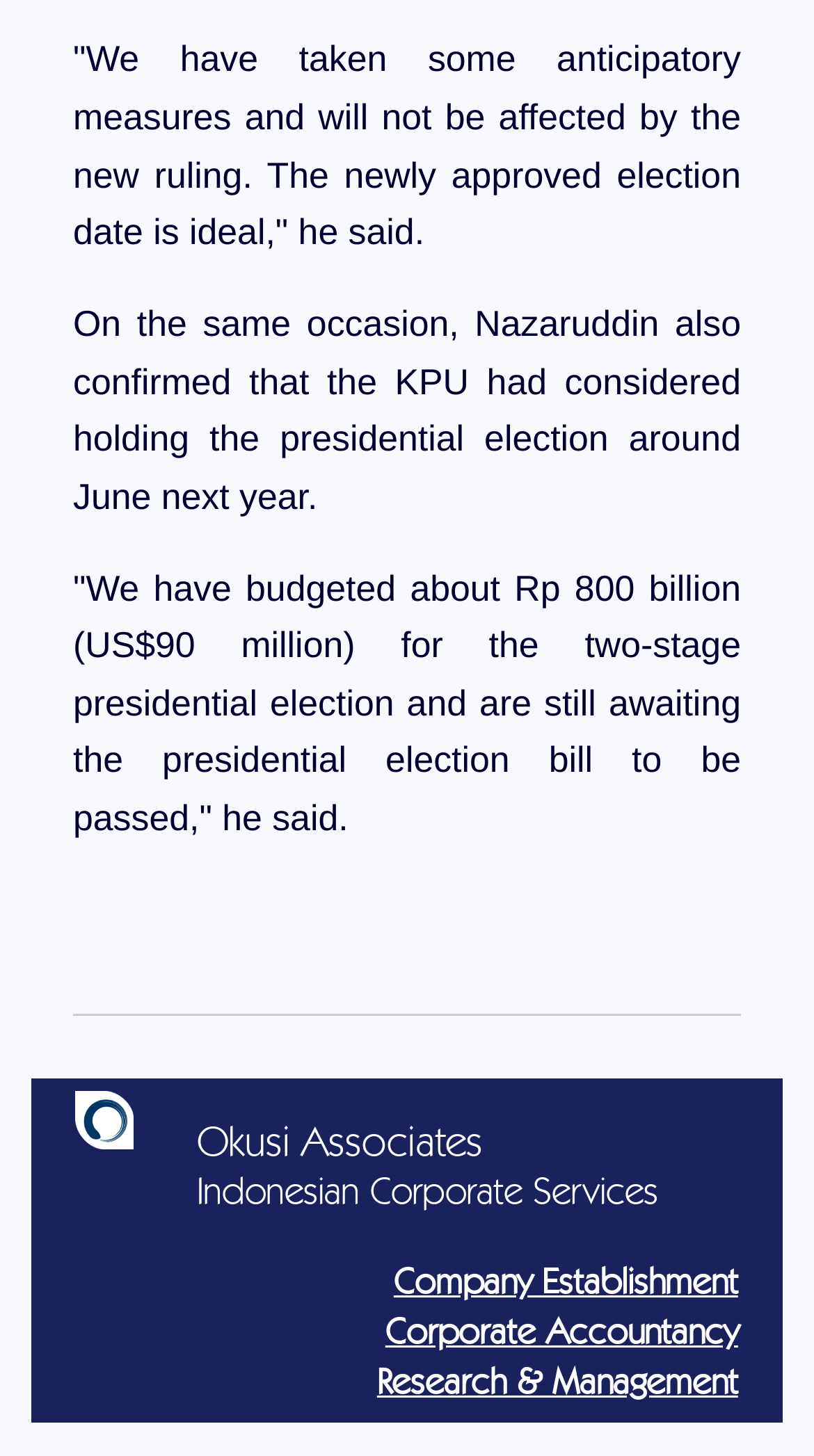Please specify the bounding box coordinates in the format (top-left x, top-left y, bottom-right x, bottom-right y), with all values as floating point numbers between 0 and 1. Identify the bounding box of the UI element described by: Company Establishment

[0.484, 0.87, 0.907, 0.894]